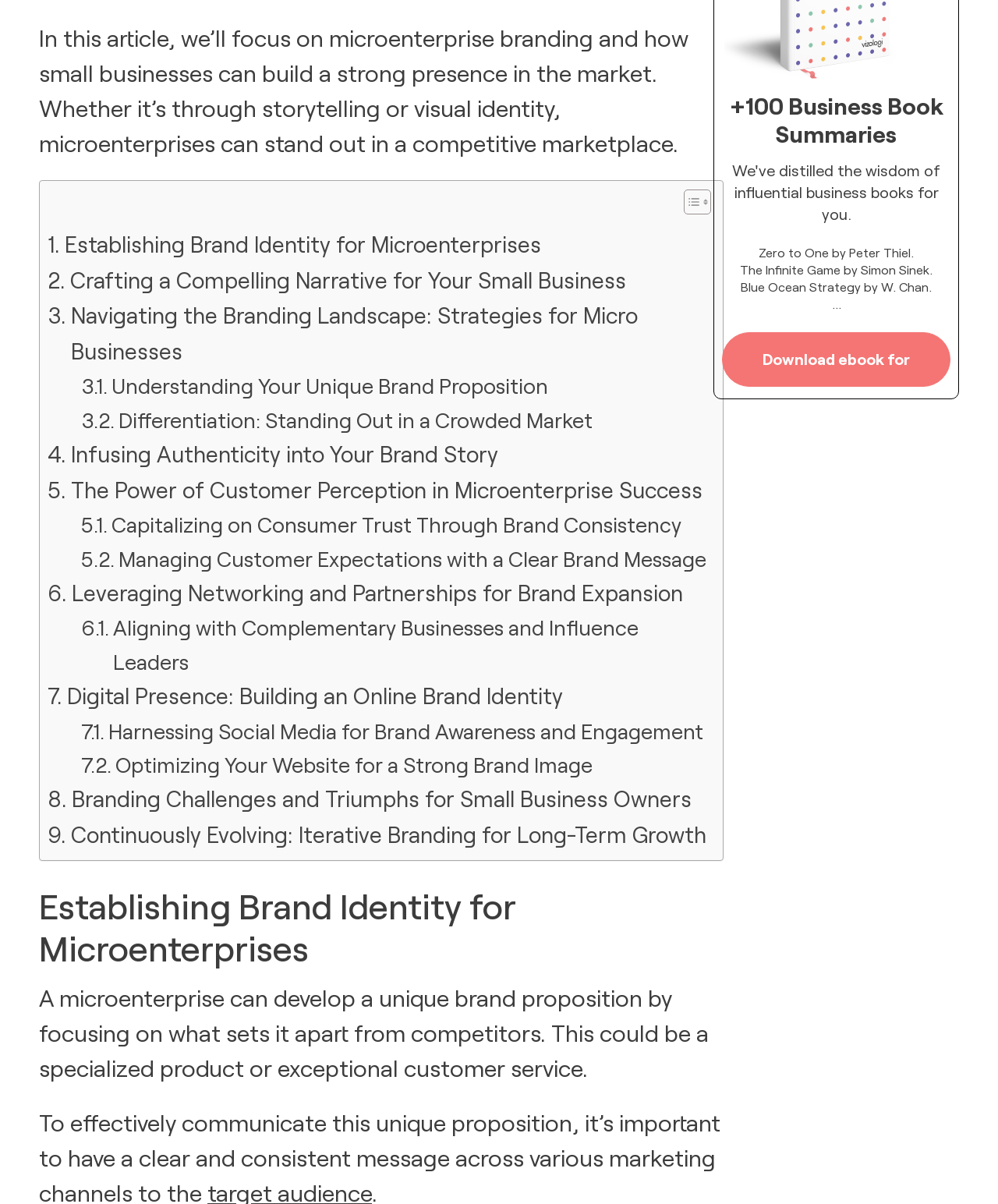What is the topic of the book 'Blue Ocean Strategy' by W. Chan?
Kindly give a detailed and elaborate answer to the question.

The book 'Blue Ocean Strategy' by W. Chan is likely to be about business strategy, specifically about creating a unique market position for a company. The book is listed among other popular business books, suggesting that it is a well-known and influential work in the field of business strategy.